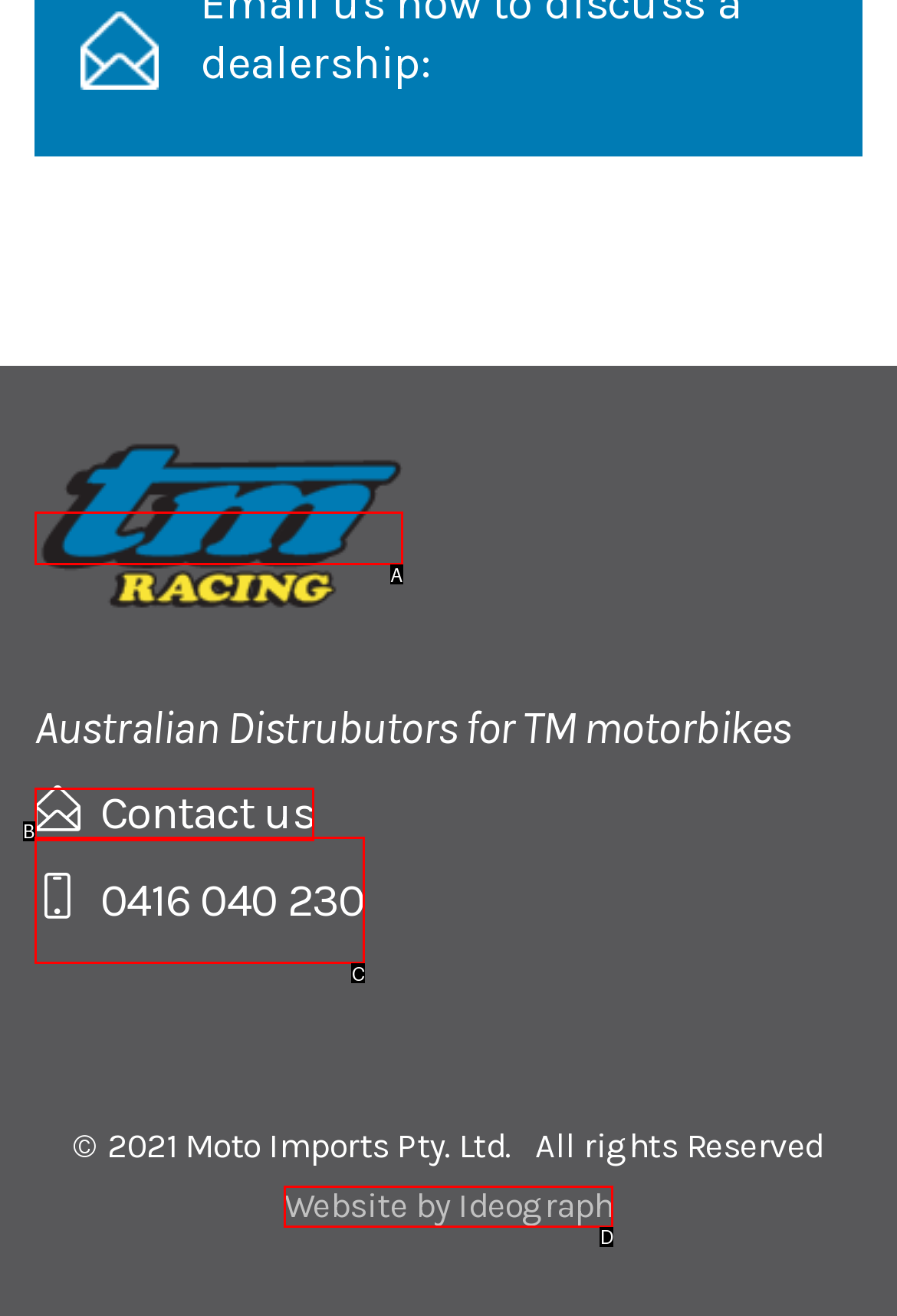From the given options, find the HTML element that fits the description: alt="logo". Reply with the letter of the chosen element.

A